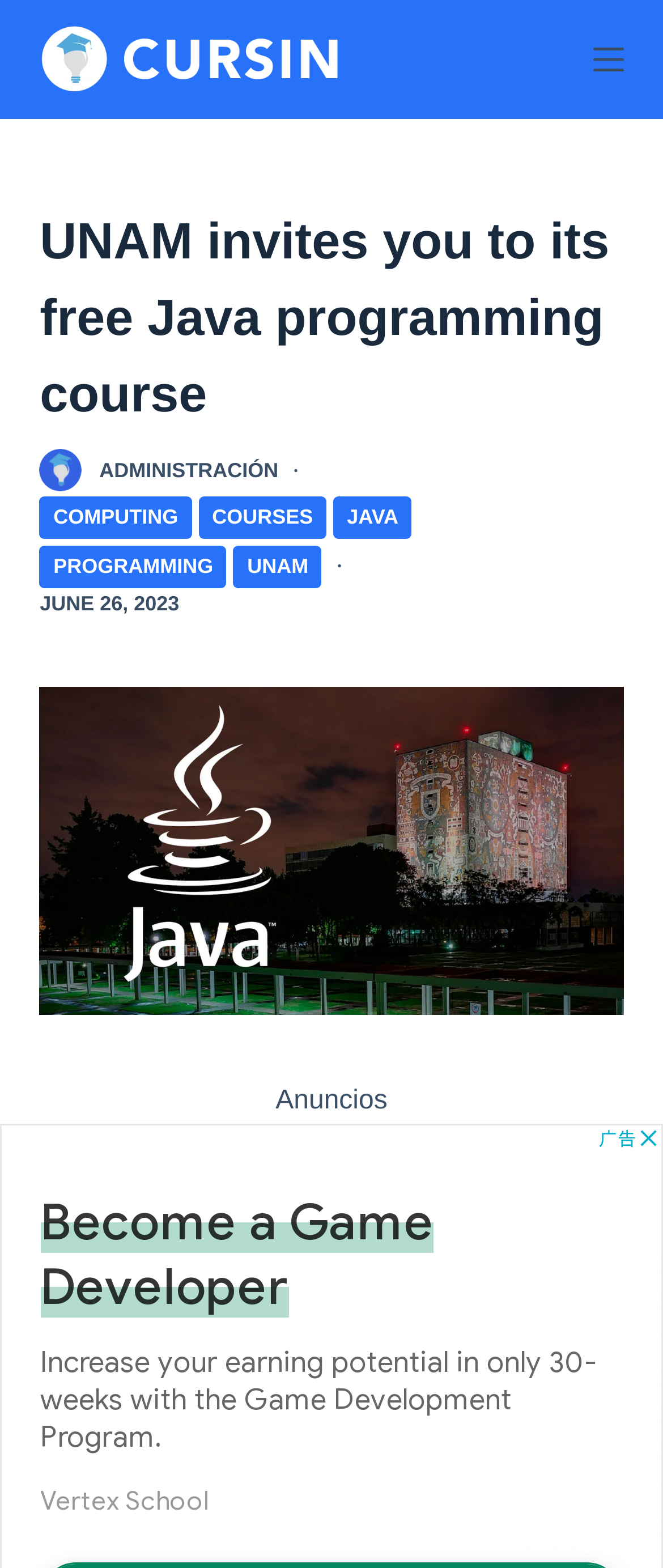Could you specify the bounding box coordinates for the clickable section to complete the following instruction: "Click the 'Skip to content' link"?

[0.0, 0.0, 0.103, 0.022]